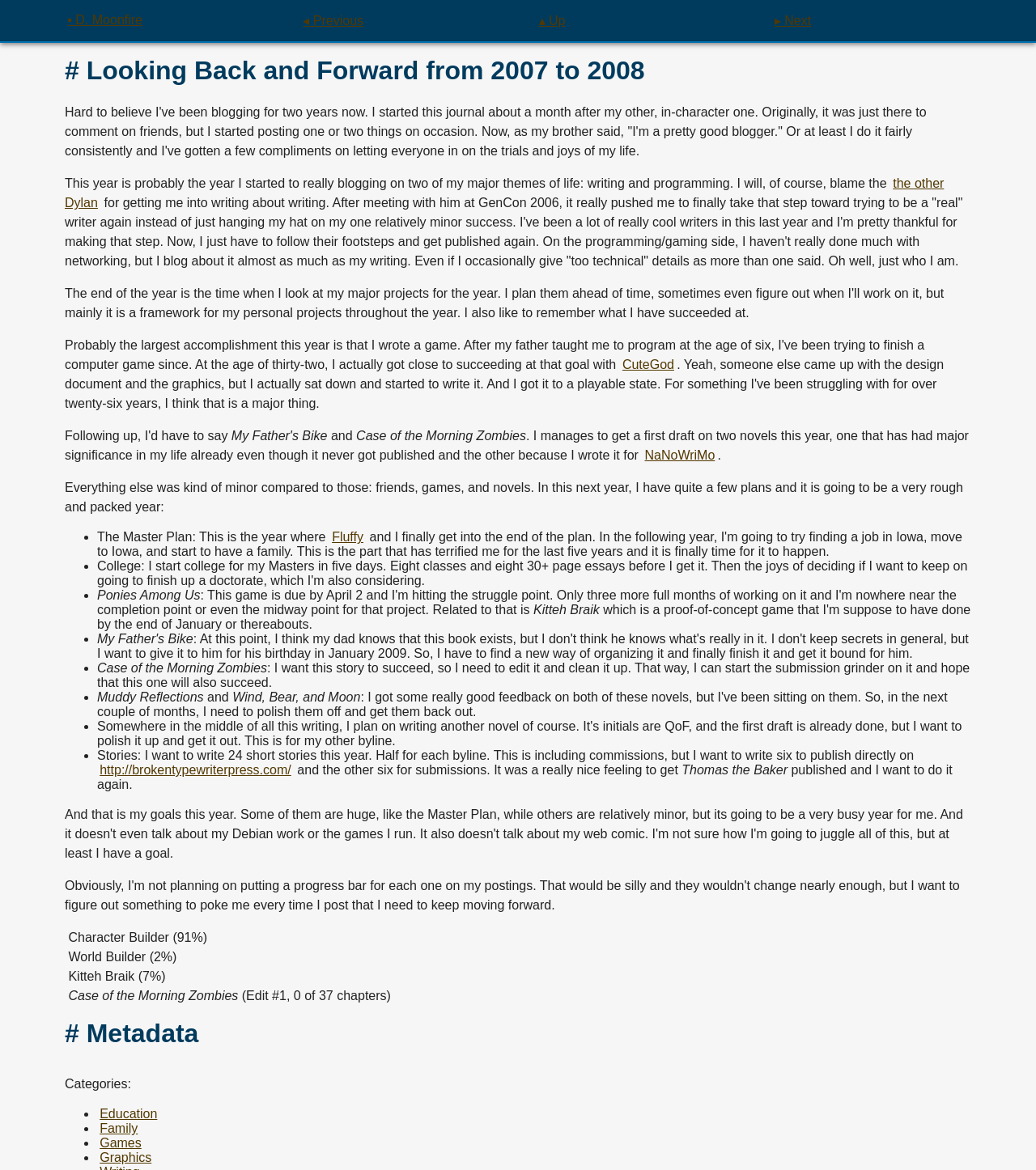Elaborate on the information and visuals displayed on the webpage.

This webpage is a personal blog post titled "Looking Back and Forward from 2007 to 2008". At the top, there are four links: "▪ D. Moonfire", "◂ Previous", "▴ Up", and "▸ Next", which are aligned horizontally and take up about half of the screen width. Below these links, there is a heading with the same title as the webpage.

The main content of the webpage is a reflective blog post about the author's experiences and accomplishments in the past year, particularly in writing and programming. The text is divided into several paragraphs, with some links and headings scattered throughout. There are also several bullet points, marked with "•", that list the author's plans and goals for the upcoming year.

On the left side of the page, there are several static text elements that appear to be labels or titles, including "Character Builder", "World Builder", "Kitteh Braik", and "Case of the Morning Zombies". These elements are stacked vertically and take up about a quarter of the screen height.

At the bottom of the page, there is a section titled "Metadata" that lists categories related to the blog post, including "Education", "Family", "Games", and "Graphics". Each category is marked with a bullet point and is a clickable link.

Overall, the webpage has a simple and clean layout, with a focus on the author's personal reflections and goals.